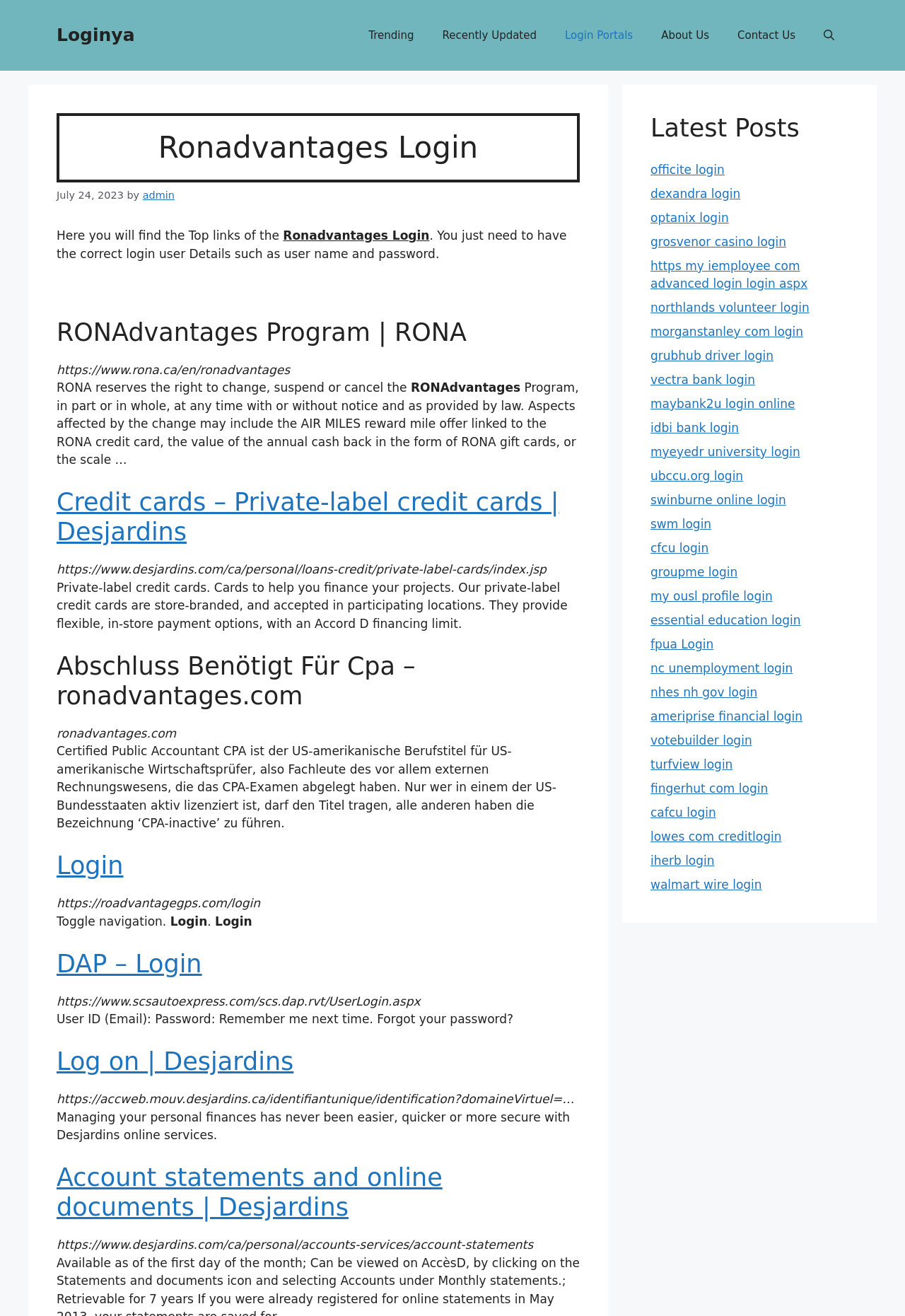Pinpoint the bounding box coordinates of the element that must be clicked to accomplish the following instruction: "Search using the 'Open search' button". The coordinates should be in the format of four float numbers between 0 and 1, i.e., [left, top, right, bottom].

[0.895, 0.011, 0.938, 0.043]